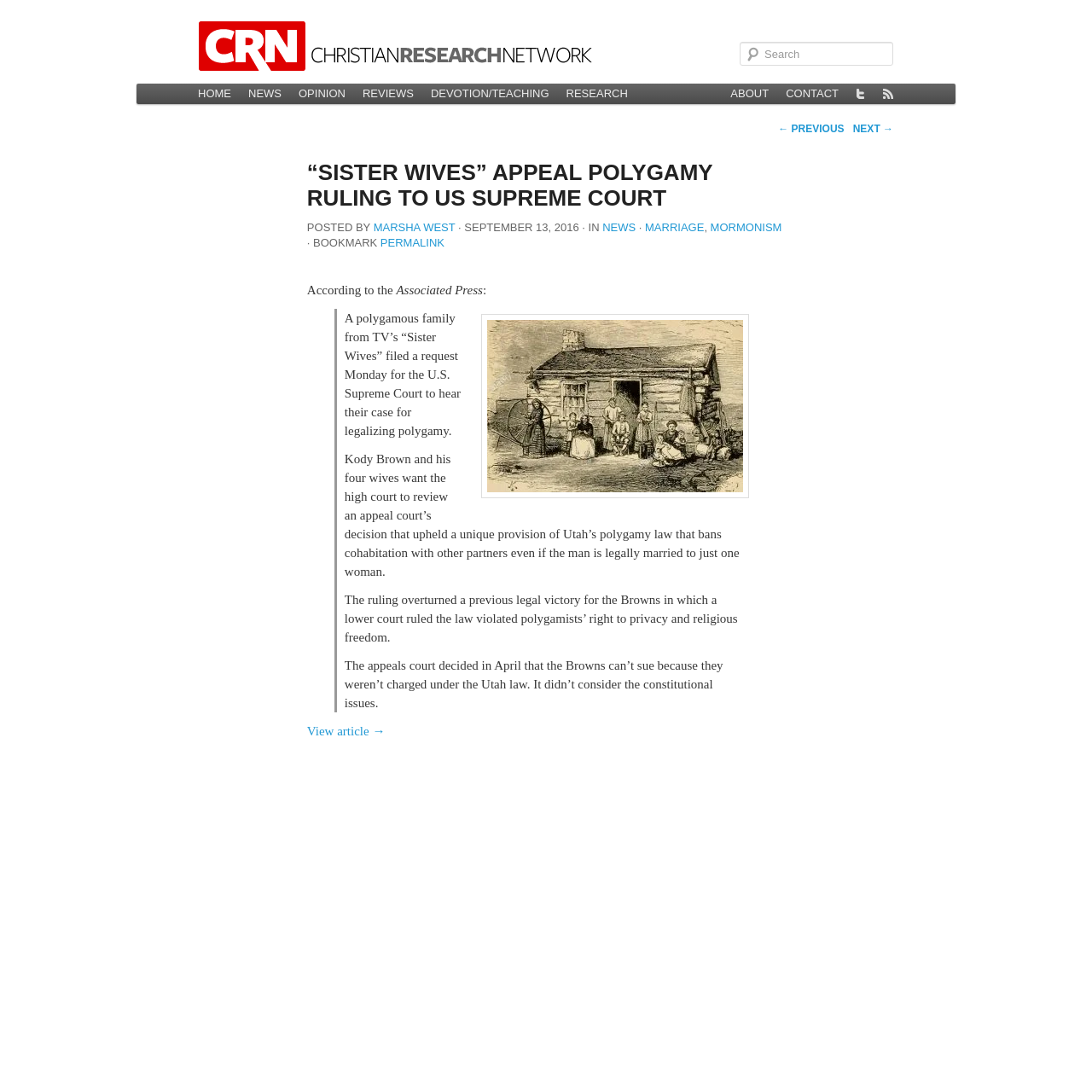Identify the bounding box coordinates of the area that should be clicked in order to complete the given instruction: "Click the MENU button". The bounding box coordinates should be four float numbers between 0 and 1, i.e., [left, top, right, bottom].

None